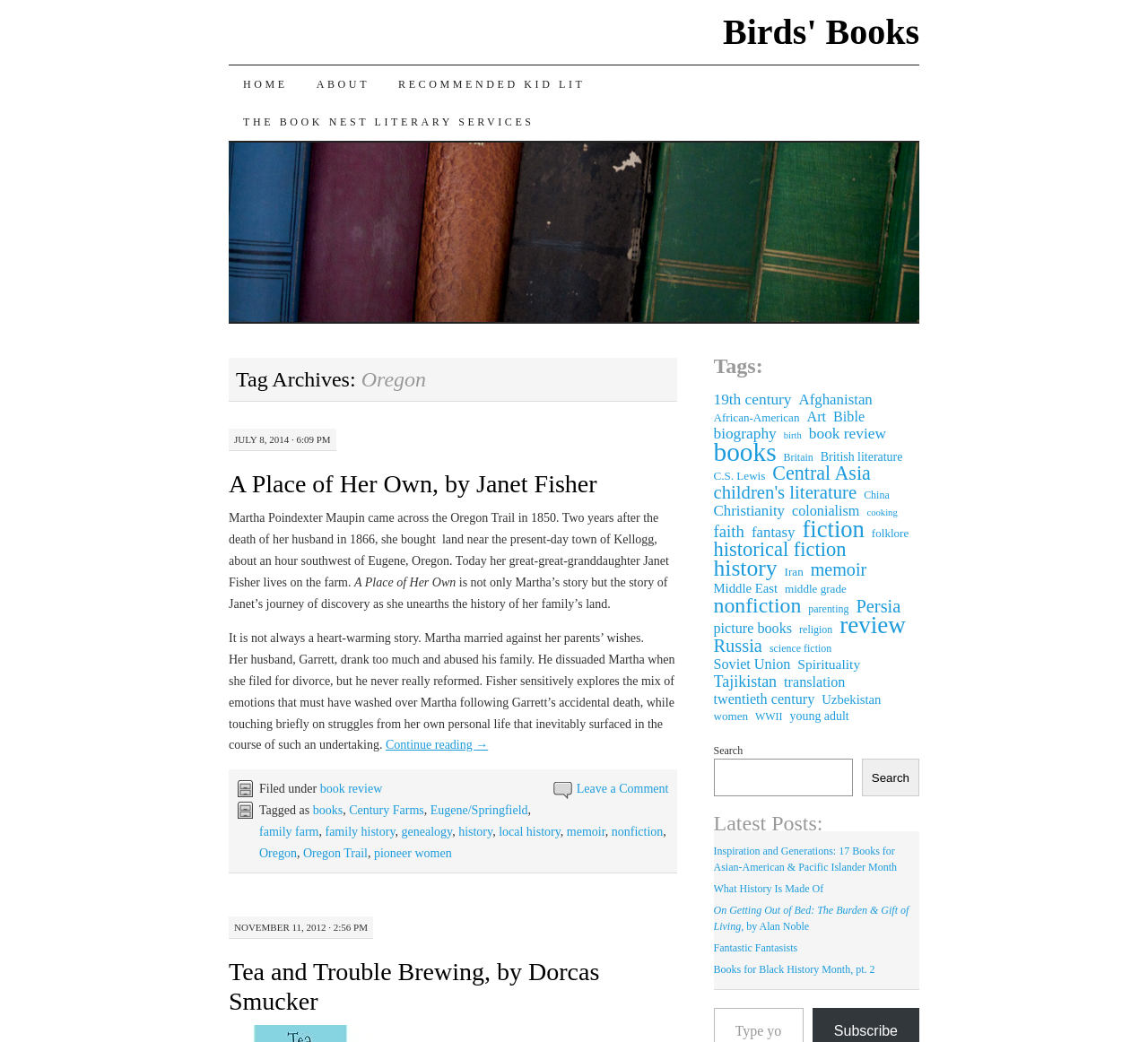What is the name of the author of the first book?
Examine the screenshot and reply with a single word or phrase.

Janet Fisher